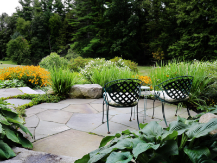What type of plants are surrounding the chairs?
Please answer the question with a detailed response using the information from the screenshot.

According to the caption, the chairs are surrounded by rounded stones and a variety of plants, including yellow flowers that add bursts of color against the rich greenery, creating a serene atmosphere.